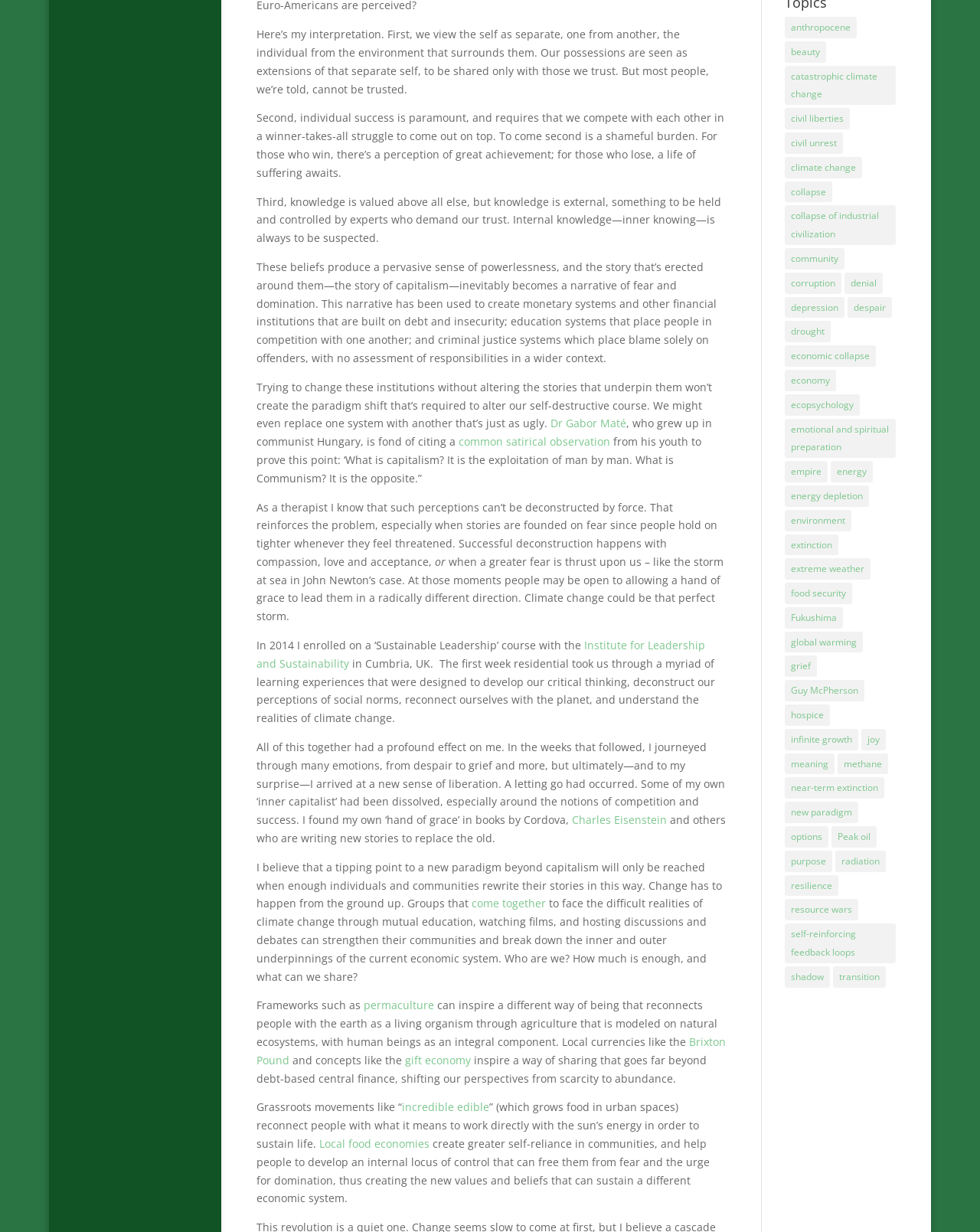Highlight the bounding box coordinates of the region I should click on to meet the following instruction: "Read more about 'permaculture'".

[0.371, 0.81, 0.443, 0.822]